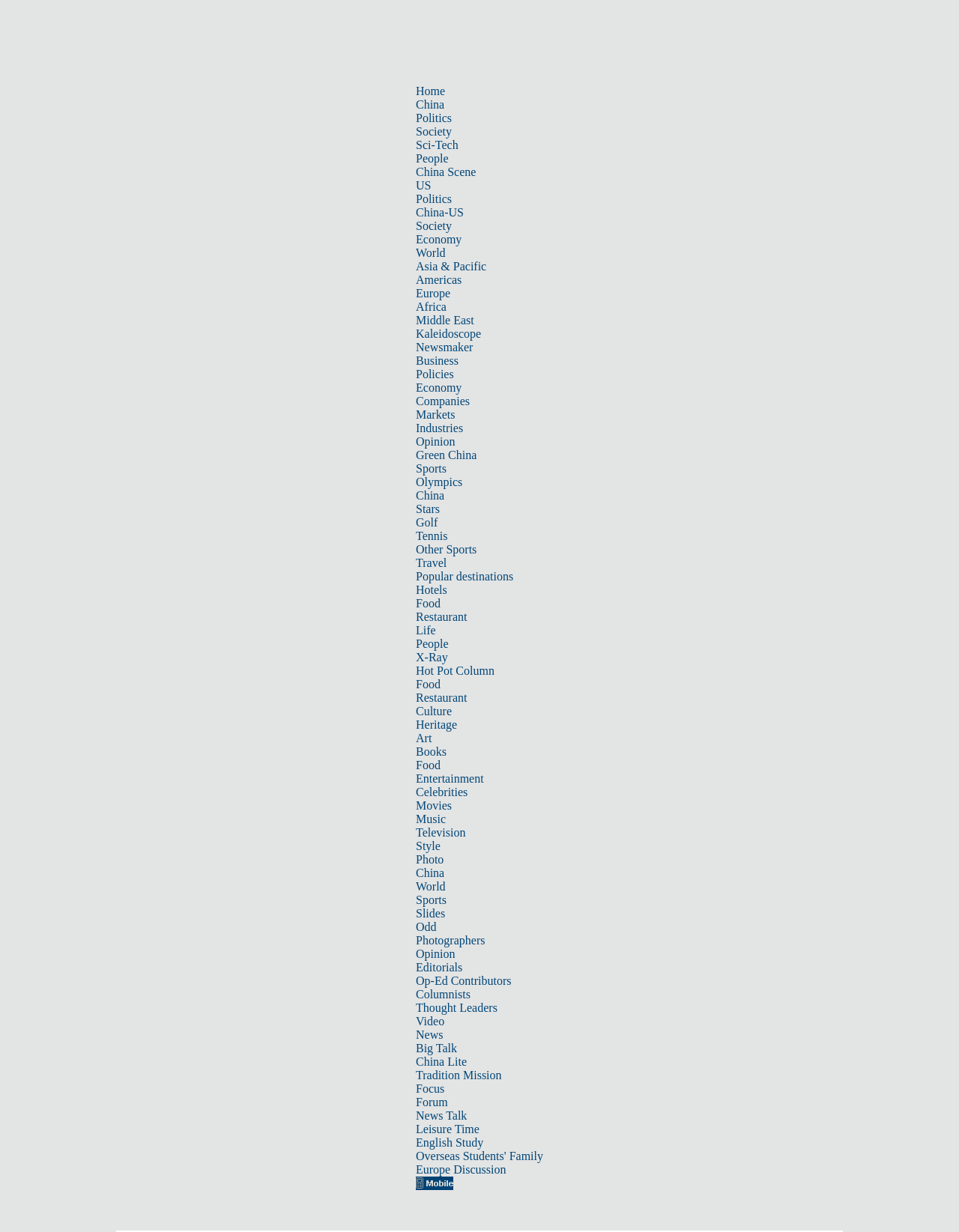Please identify the bounding box coordinates of the clickable area that will allow you to execute the instruction: "Click on the 'China Scene' link".

[0.434, 0.134, 0.496, 0.145]